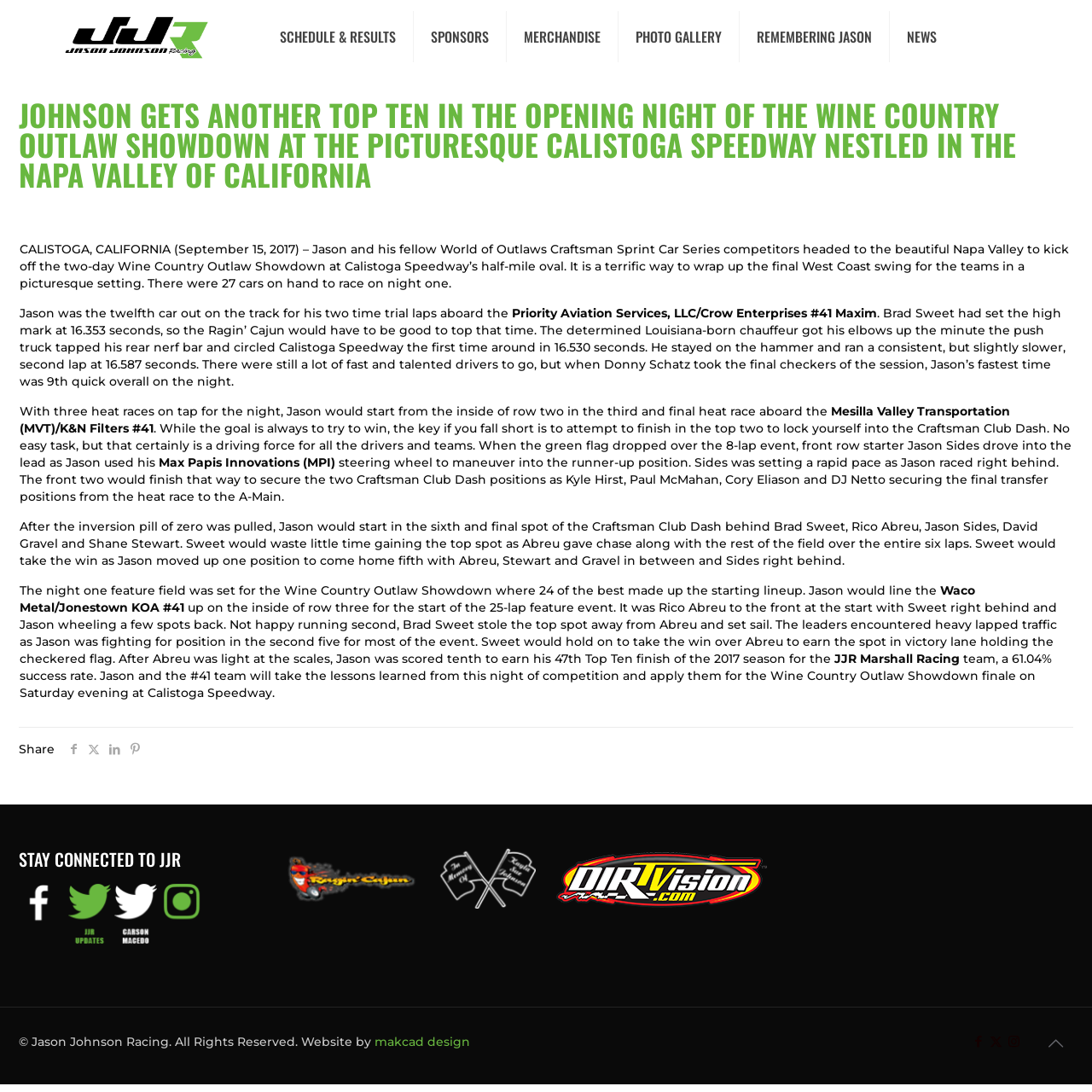Specify the bounding box coordinates of the region I need to click to perform the following instruction: "Go back to top". The coordinates must be four float numbers in the range of 0 to 1, i.e., [left, top, right, bottom].

[0.95, 0.939, 0.983, 0.972]